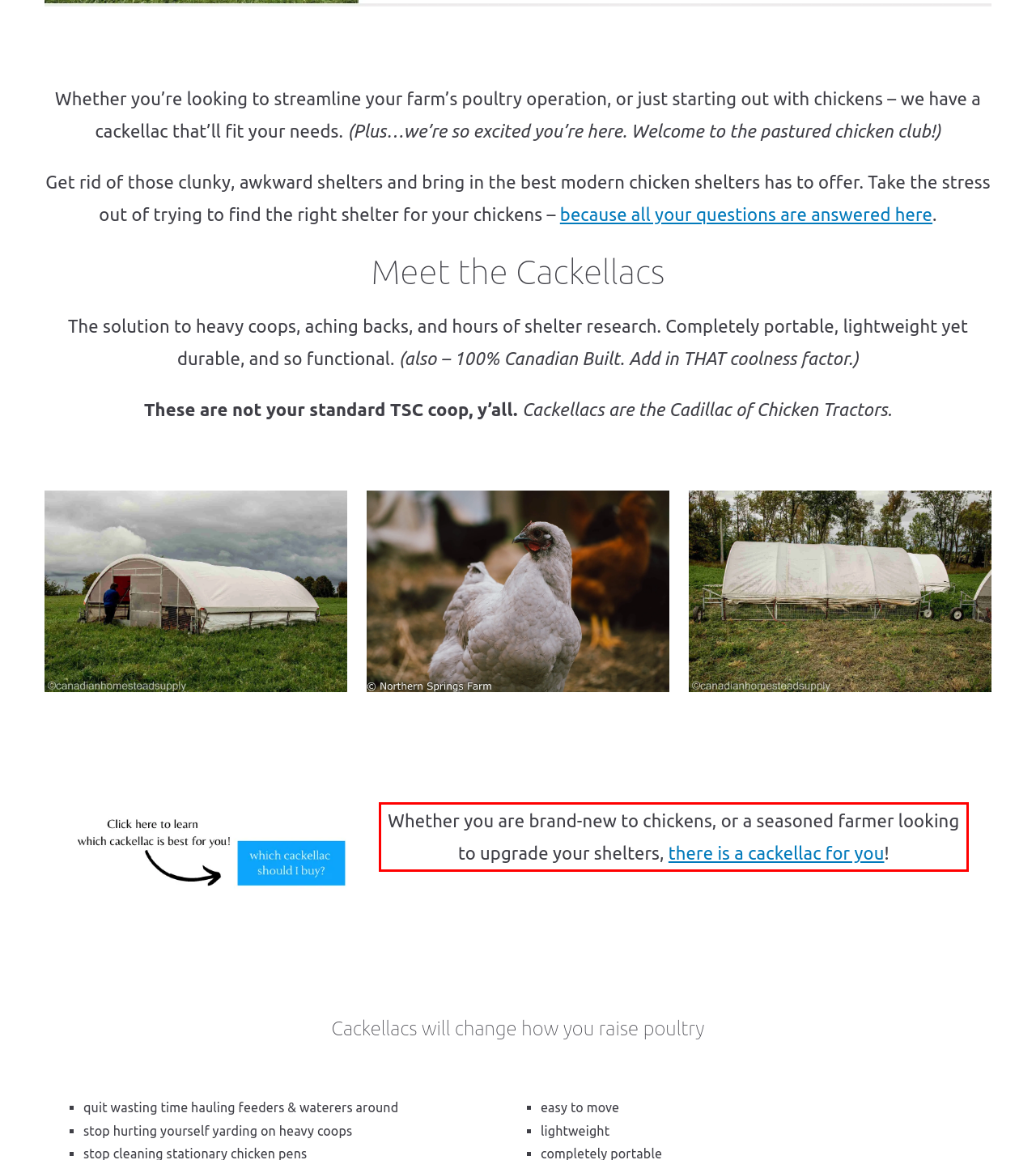Look at the webpage screenshot and recognize the text inside the red bounding box.

Whether you are brand-new to chickens, or a seasoned farmer looking to upgrade your shelters, there is a cackellac for you!